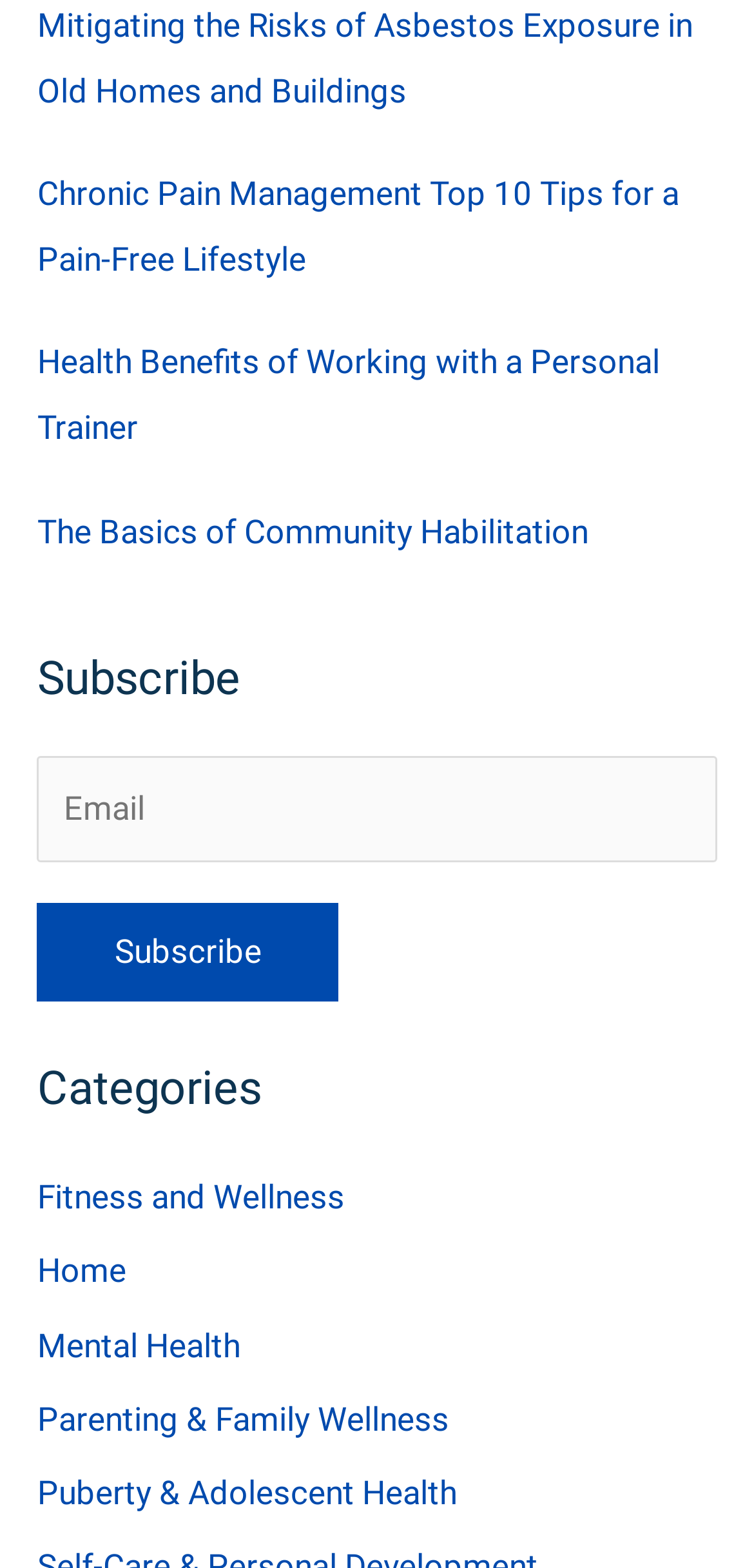Determine the bounding box coordinates in the format (top-left x, top-left y, bottom-right x, bottom-right y). Ensure all values are floating point numbers between 0 and 1. Identify the bounding box of the UI element described by: Home

[0.049, 0.798, 0.167, 0.823]